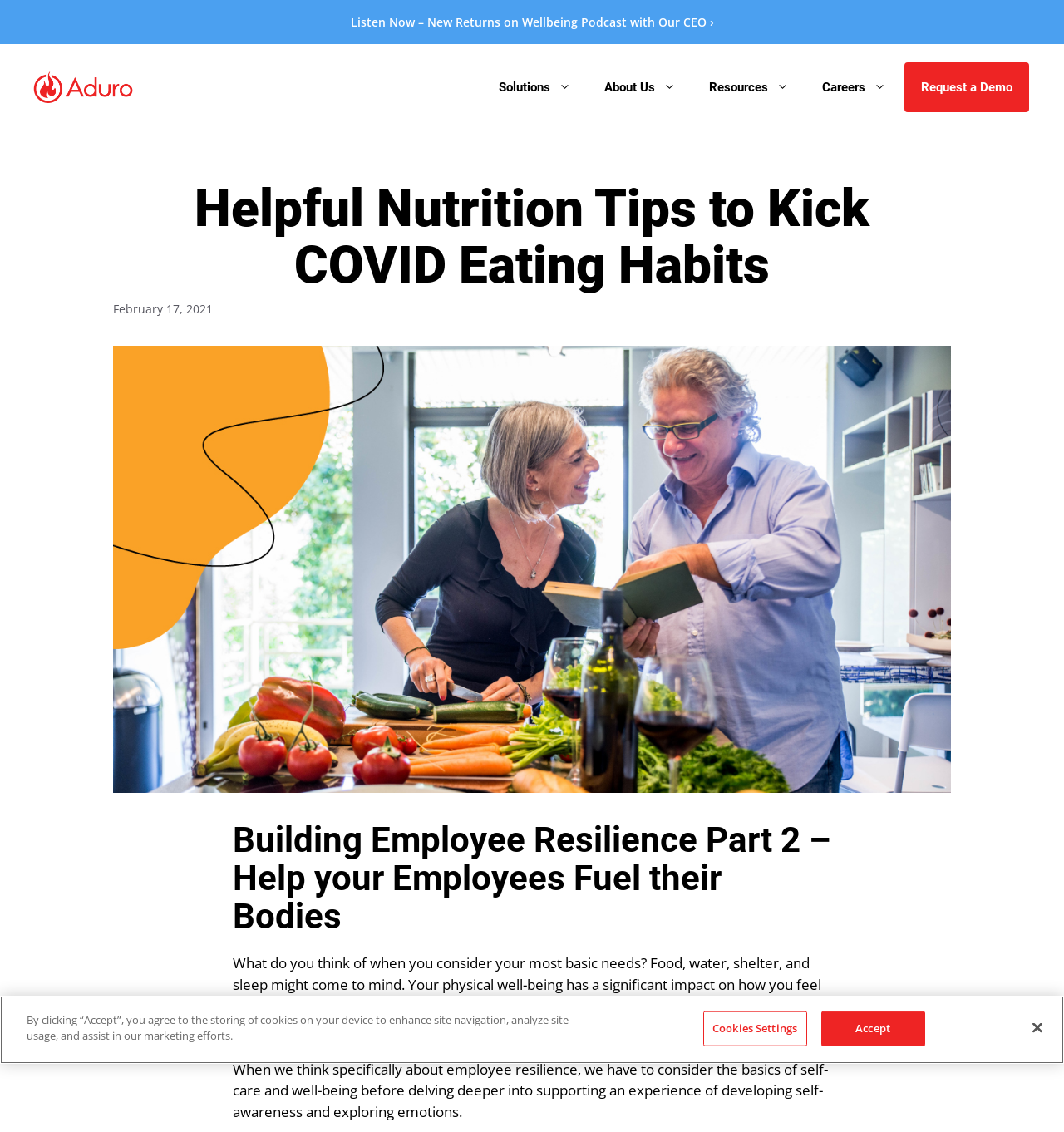Kindly determine the bounding box coordinates of the area that needs to be clicked to fulfill this instruction: "Request a Demo".

[0.848, 0.054, 0.969, 0.101]